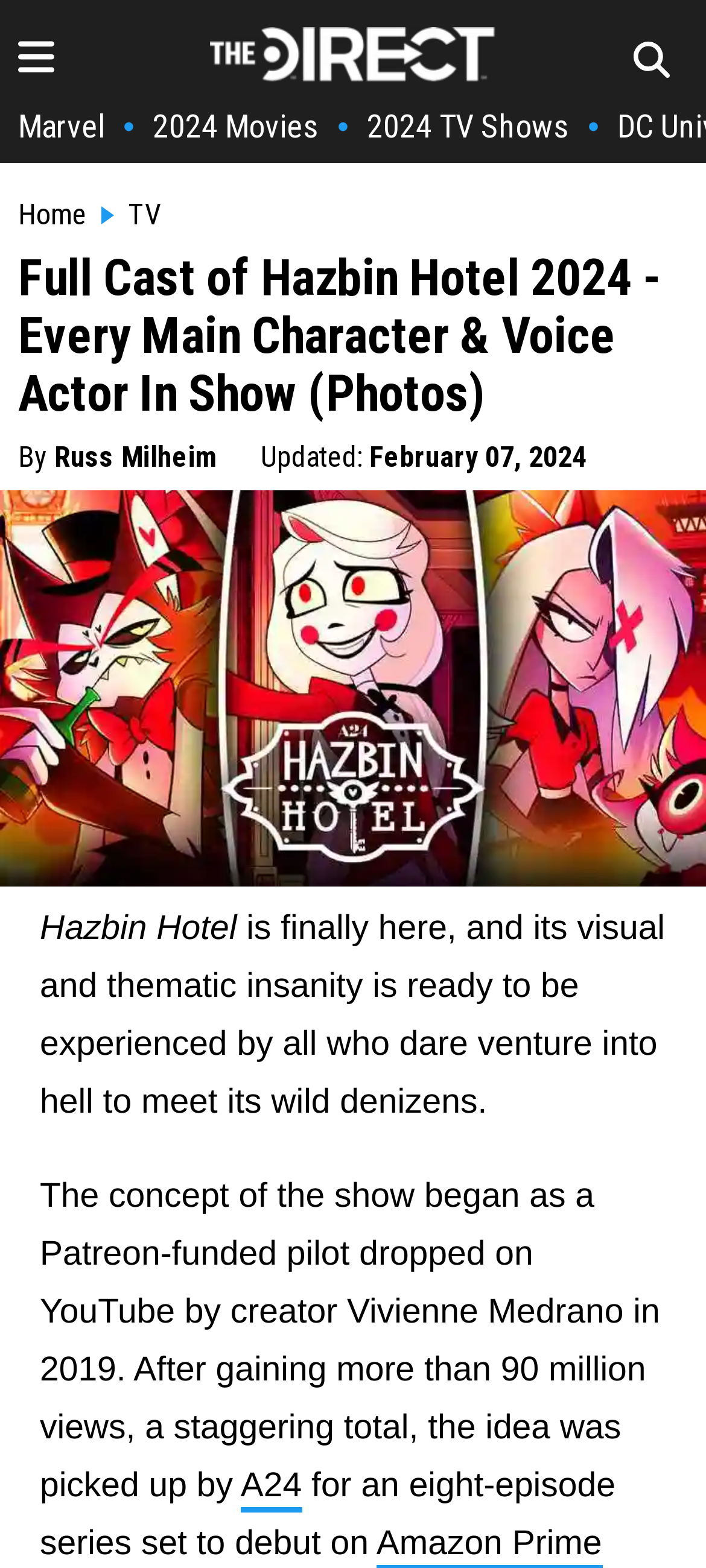How many episodes will the series have?
Please provide a comprehensive and detailed answer to the question.

The number of episodes can be determined by reading the text which says 'the idea was picked up by A24 for an eight-episode series set to debut on'. This sentence explicitly mentions the number of episodes.